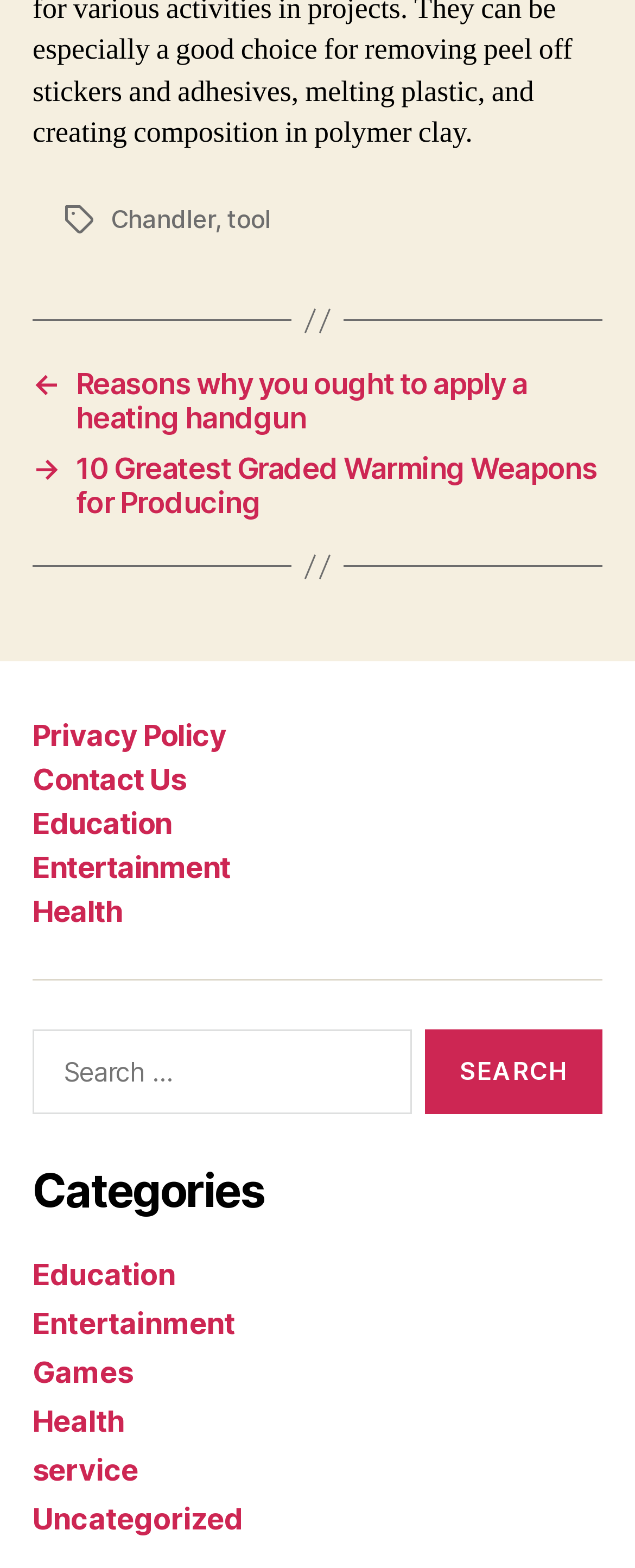Please specify the bounding box coordinates for the clickable region that will help you carry out the instruction: "Apply filters".

None